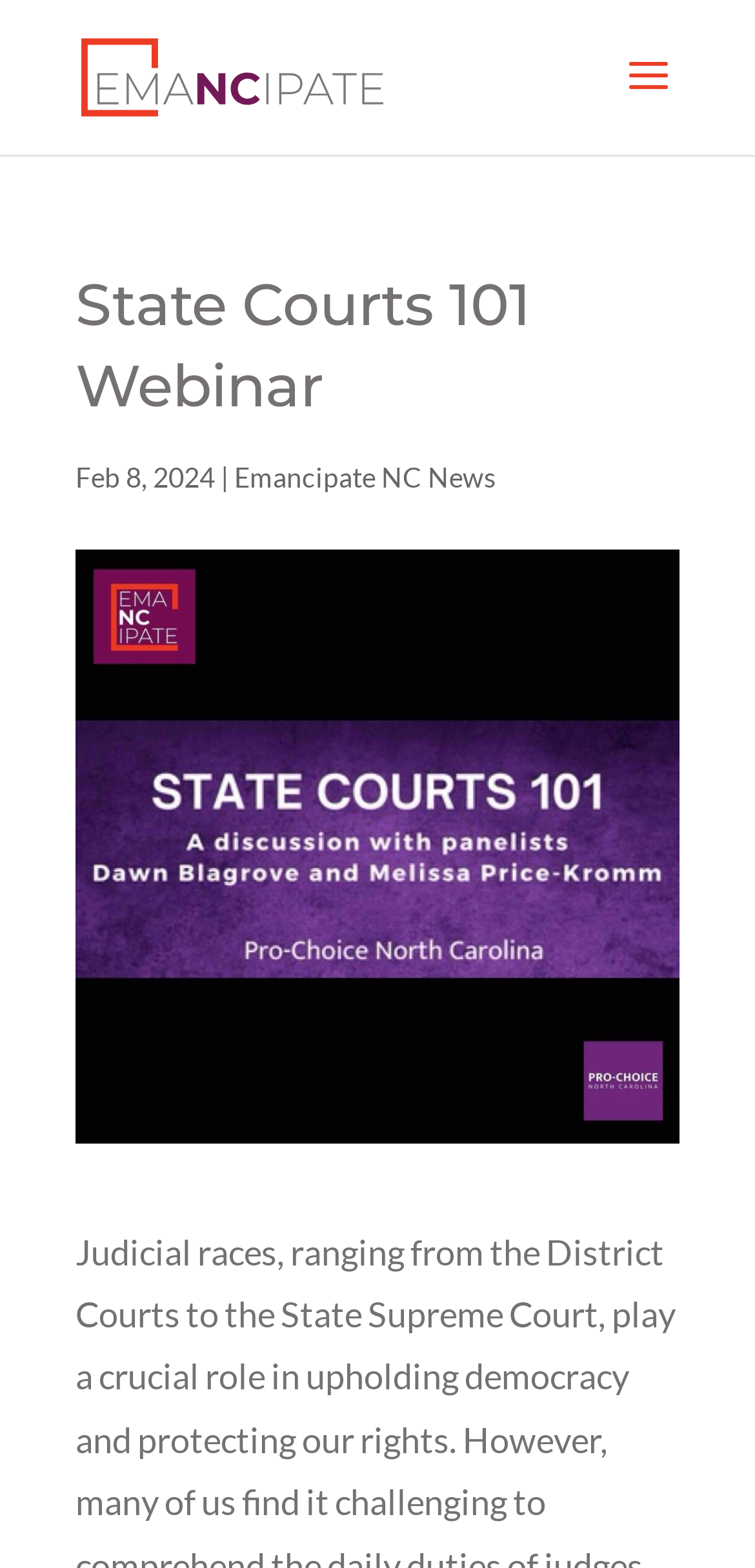Please locate the UI element described by "We love…" and provide its bounding box coordinates.

None